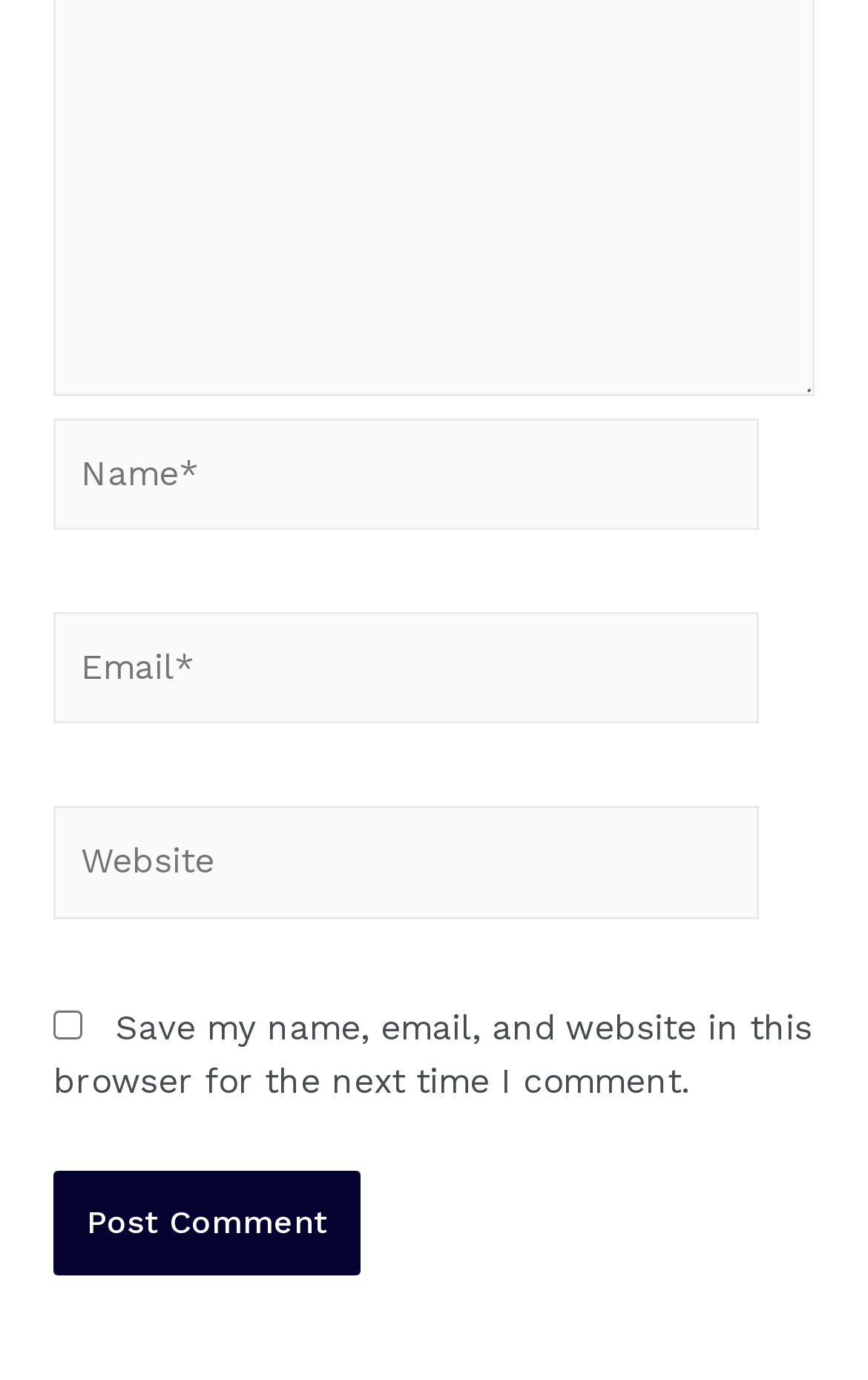Answer this question using a single word or a brief phrase:
What is the button's function?

Post Comment